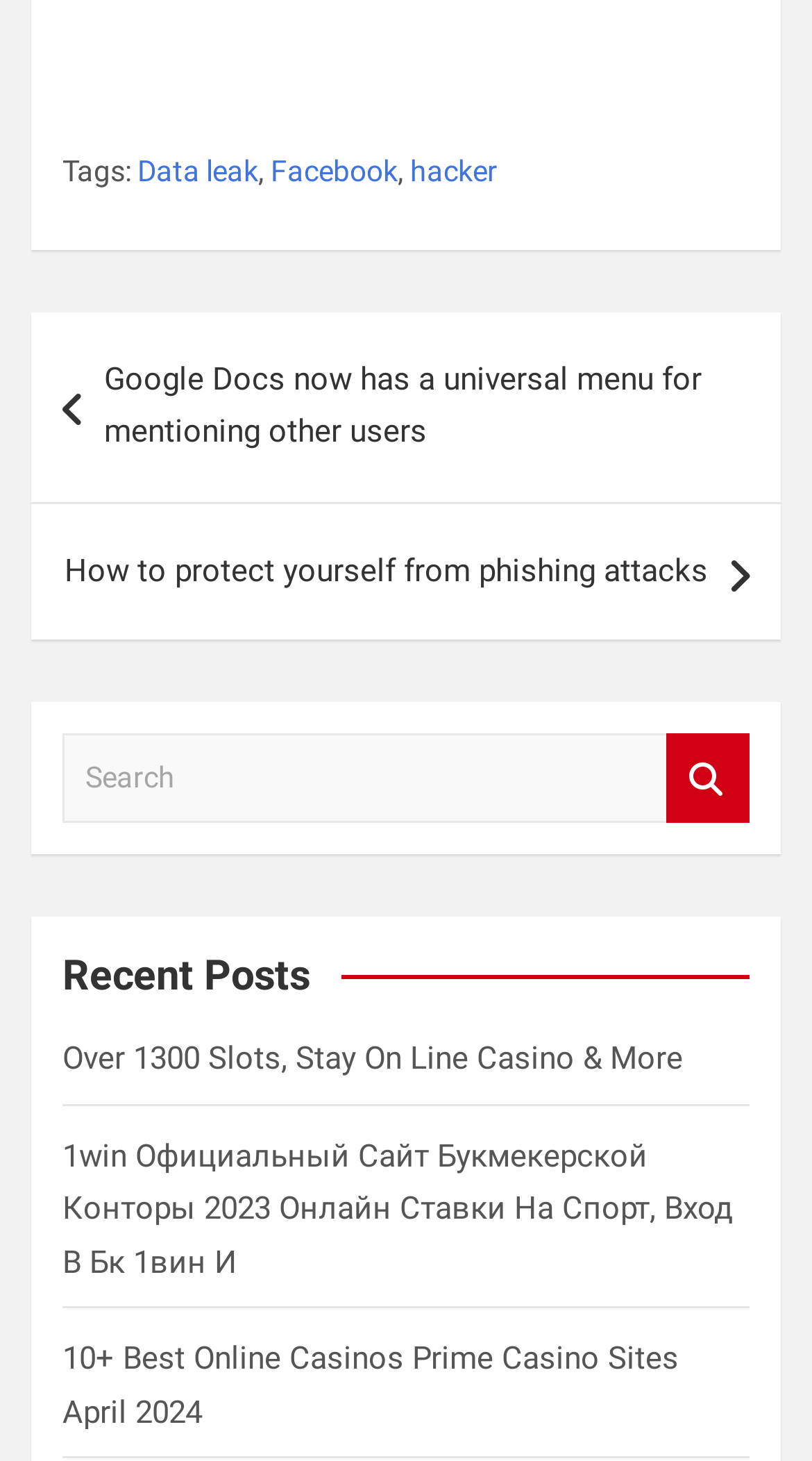Identify the bounding box coordinates of the region I need to click to complete this instruction: "Click on the 'Data leak' tag".

[0.169, 0.101, 0.318, 0.135]